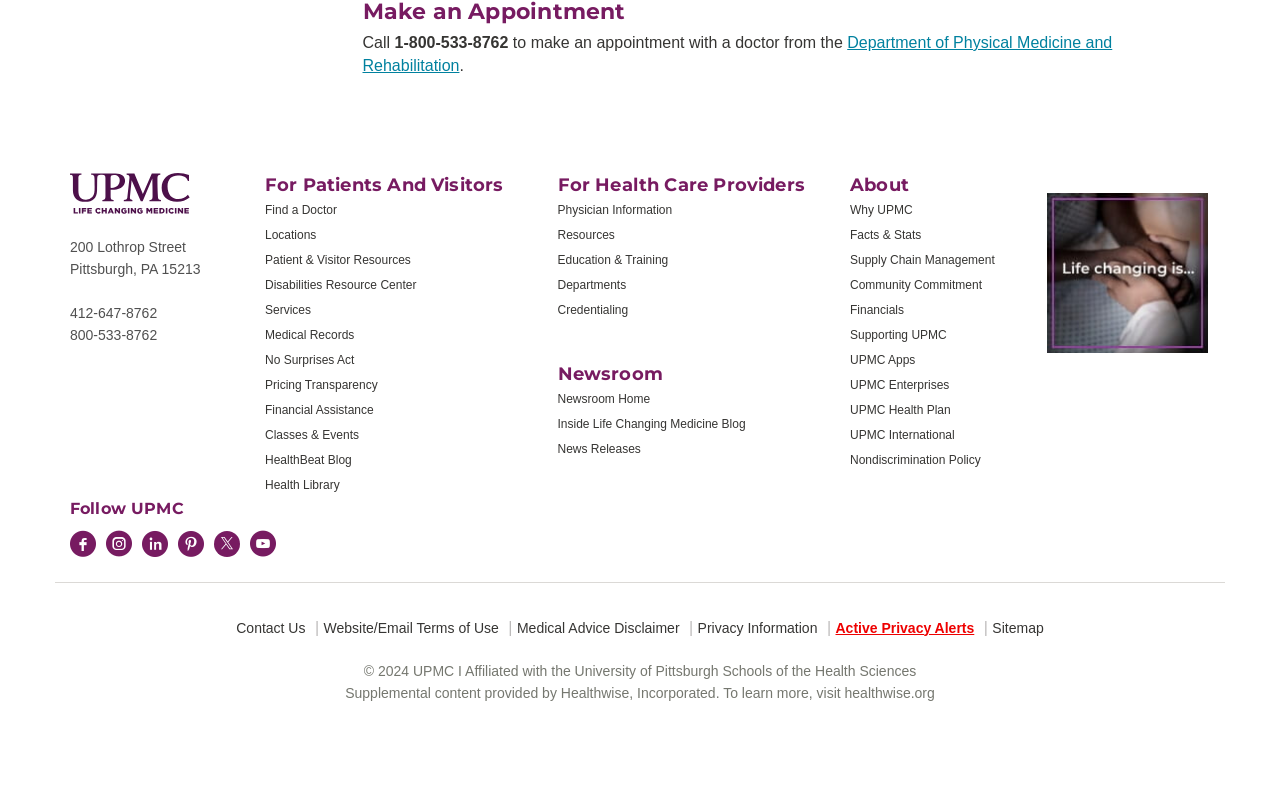Give a one-word or one-phrase response to the question: 
What is the copyright year mentioned at the bottom of the webpage?

2024